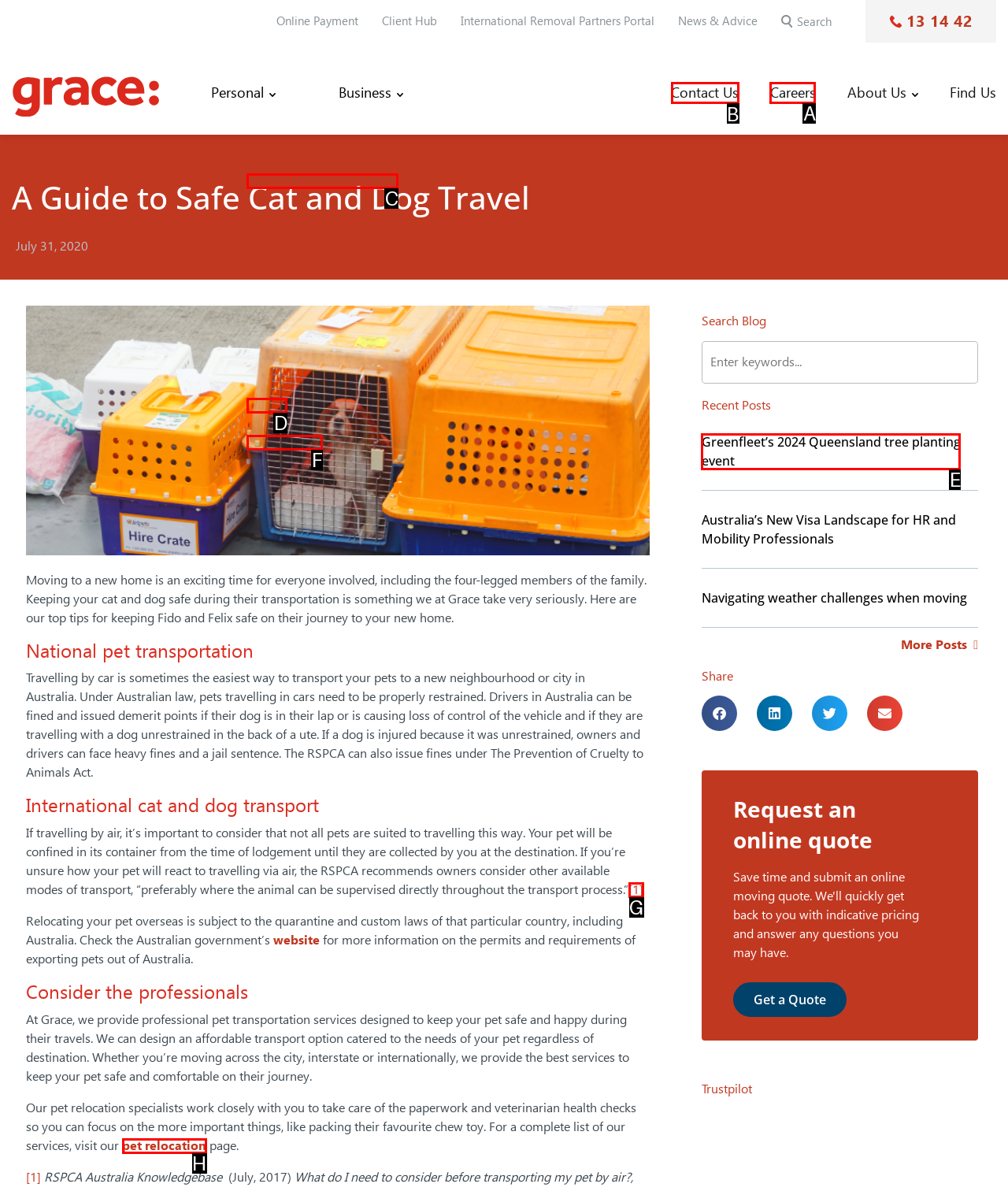Find the HTML element to click in order to complete this task: Contact Aston Black Accountants via email
Answer with the letter of the correct option.

None